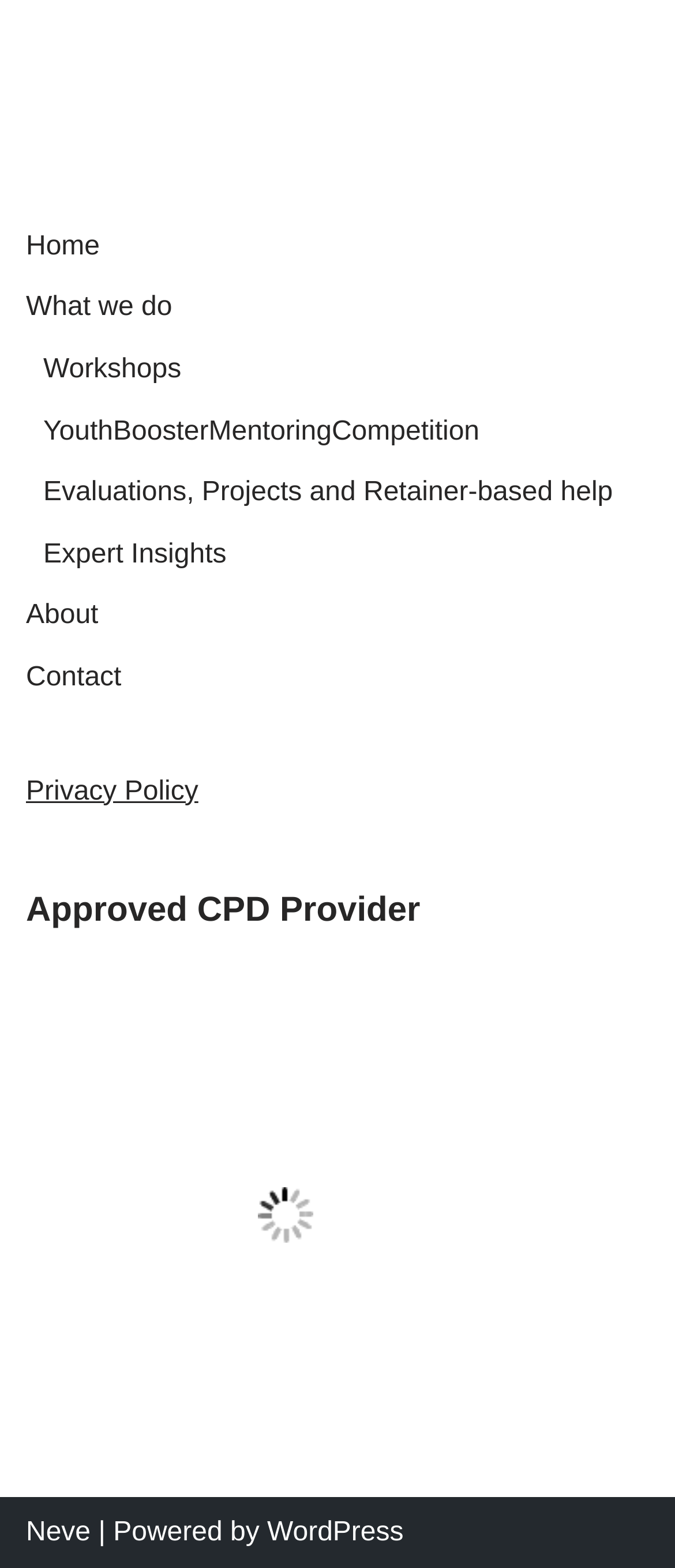With reference to the screenshot, provide a detailed response to the question below:
What is the last link in the footer section?

I looked at the links at the bottom of the page, which are part of the footer section, and found that the last link is 'WordPress'.